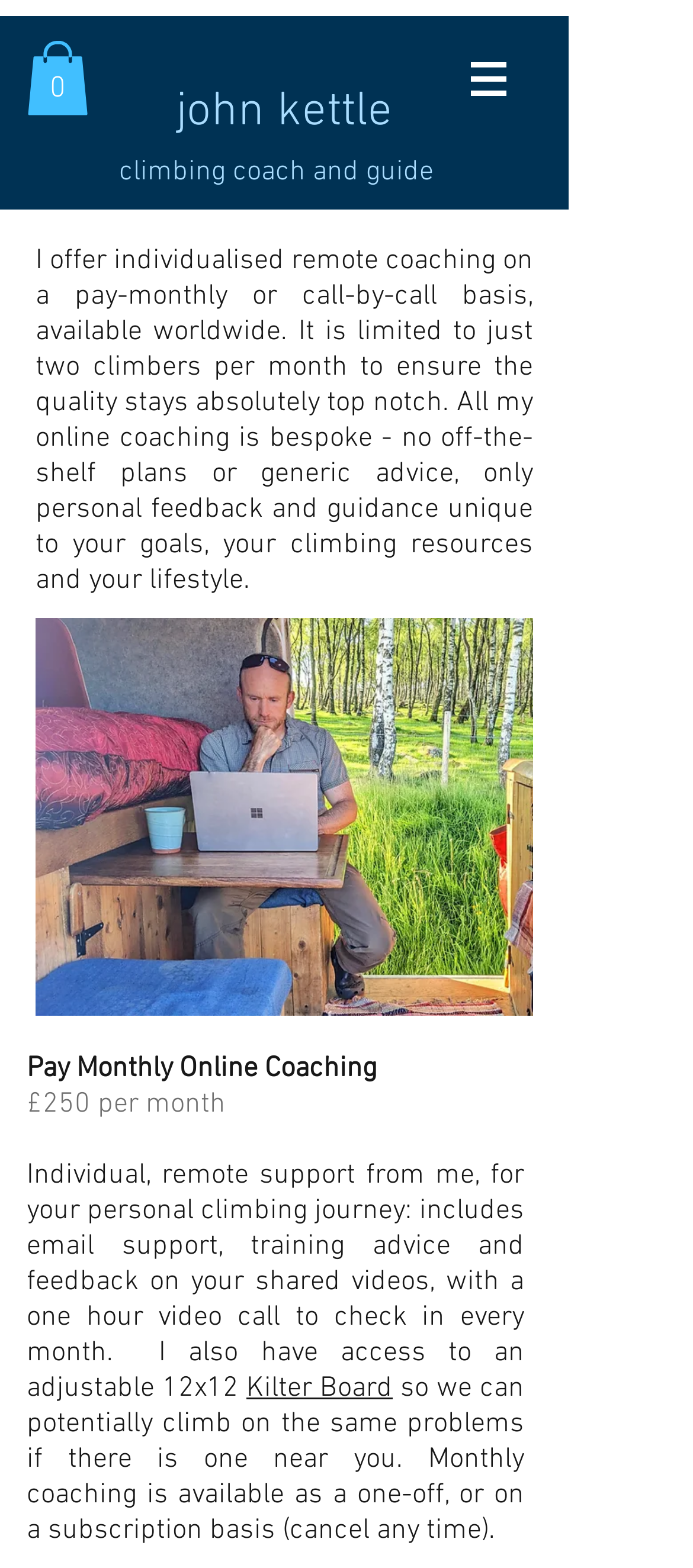Respond to the following question using a concise word or phrase: 
What type of board is mentioned in the coaching?

Kilter Board